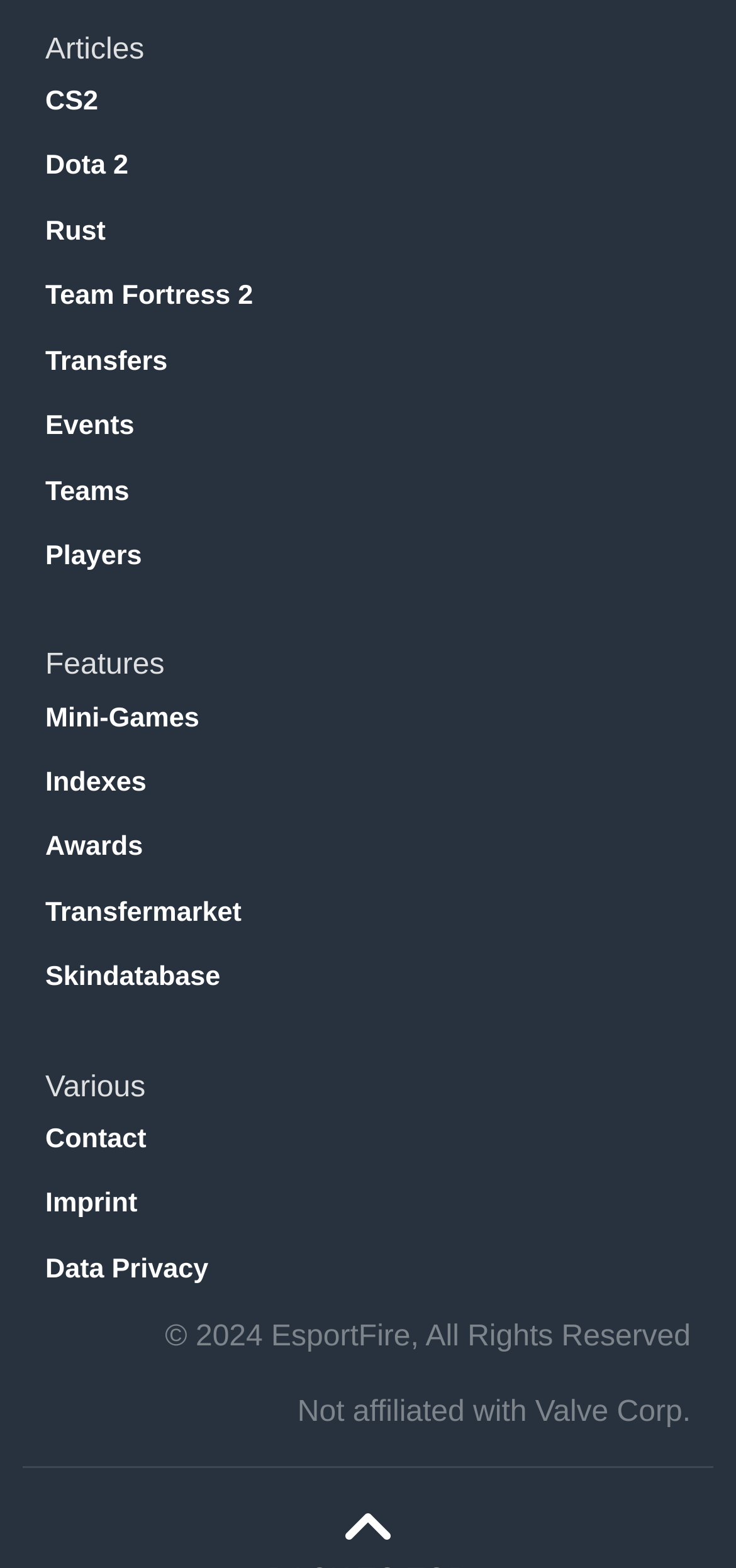Locate the bounding box of the user interface element based on this description: "Team Fortress 2".

[0.062, 0.177, 0.938, 0.203]